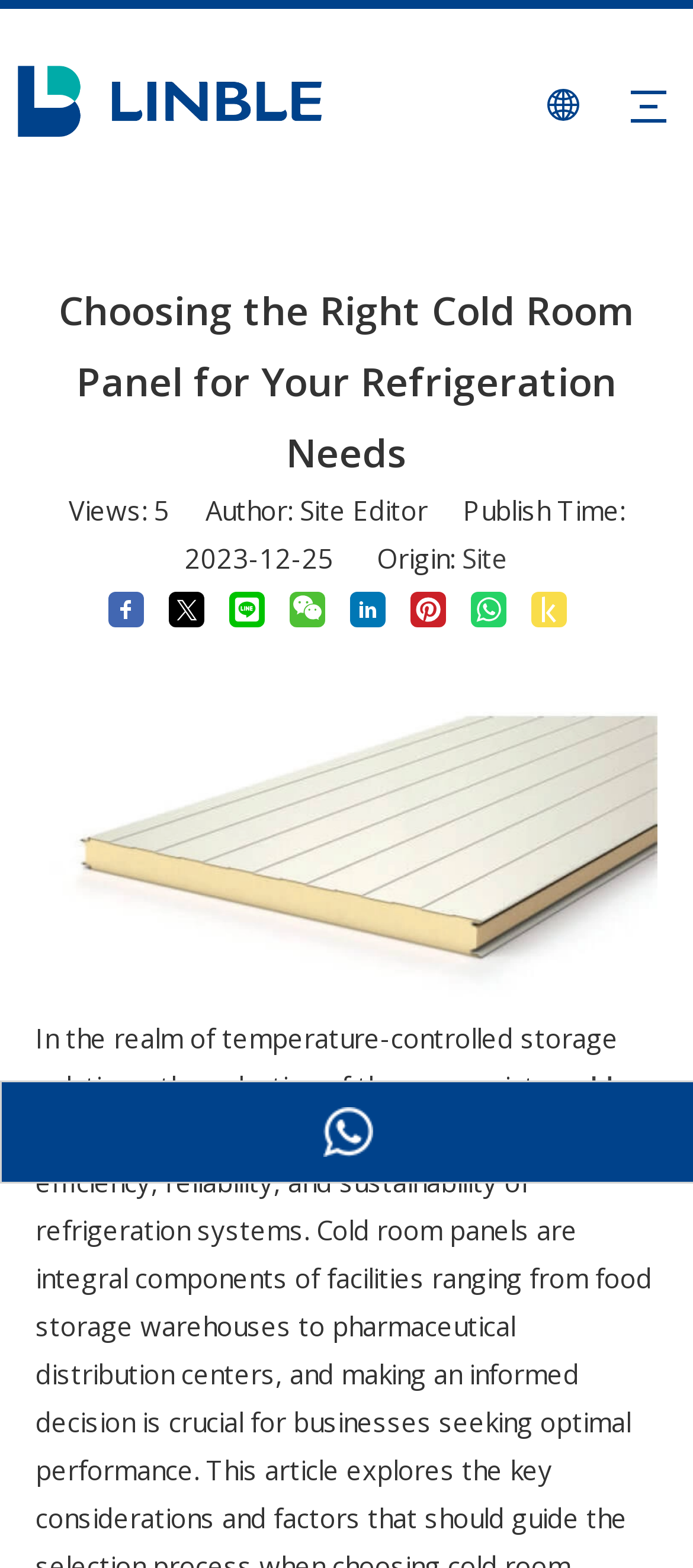Respond with a single word or short phrase to the following question: 
What is the format of the publish time?

YYYY-MM-DD